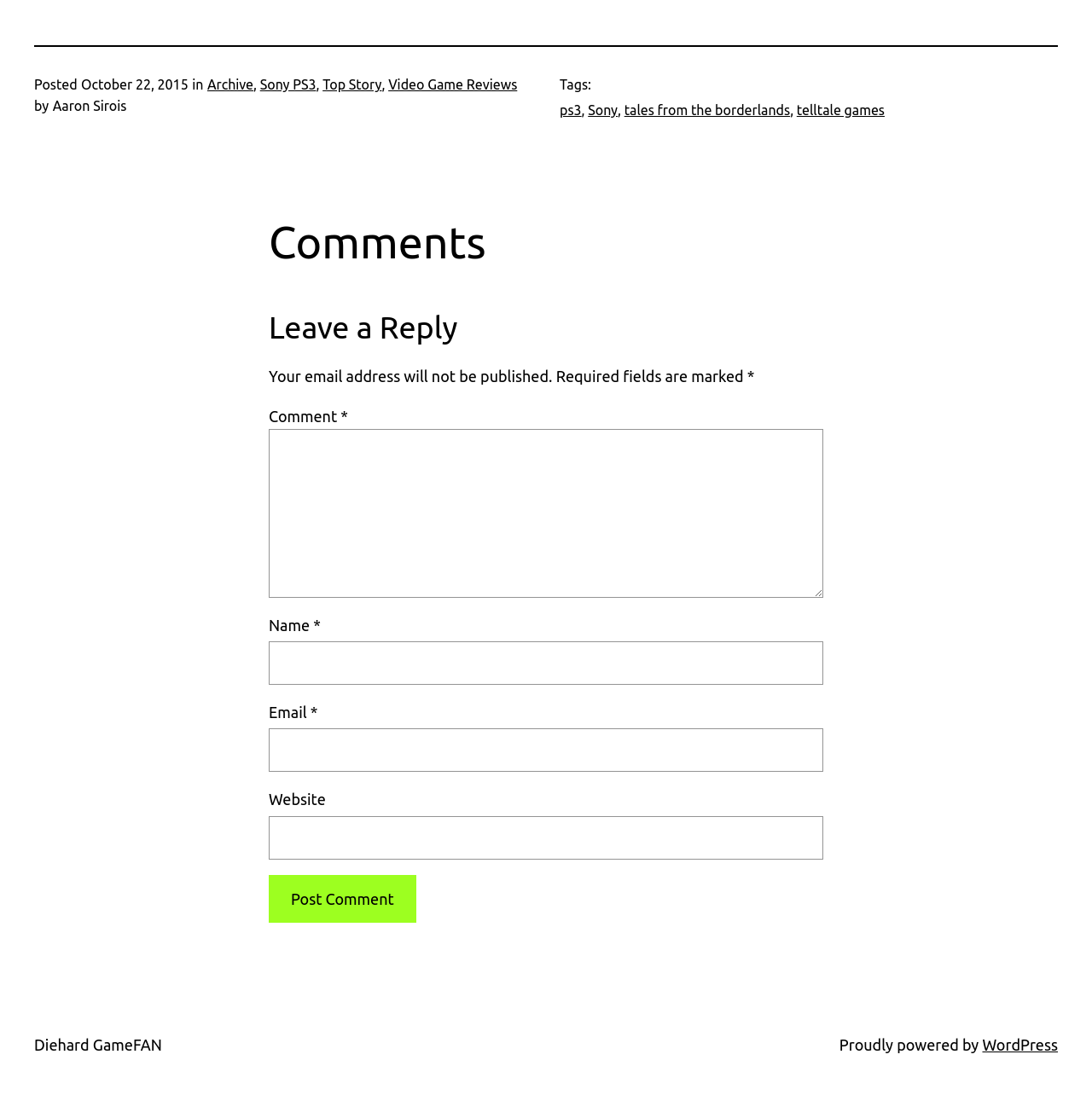Respond with a single word or phrase to the following question:
What is the name of the website?

Diehard GameFAN